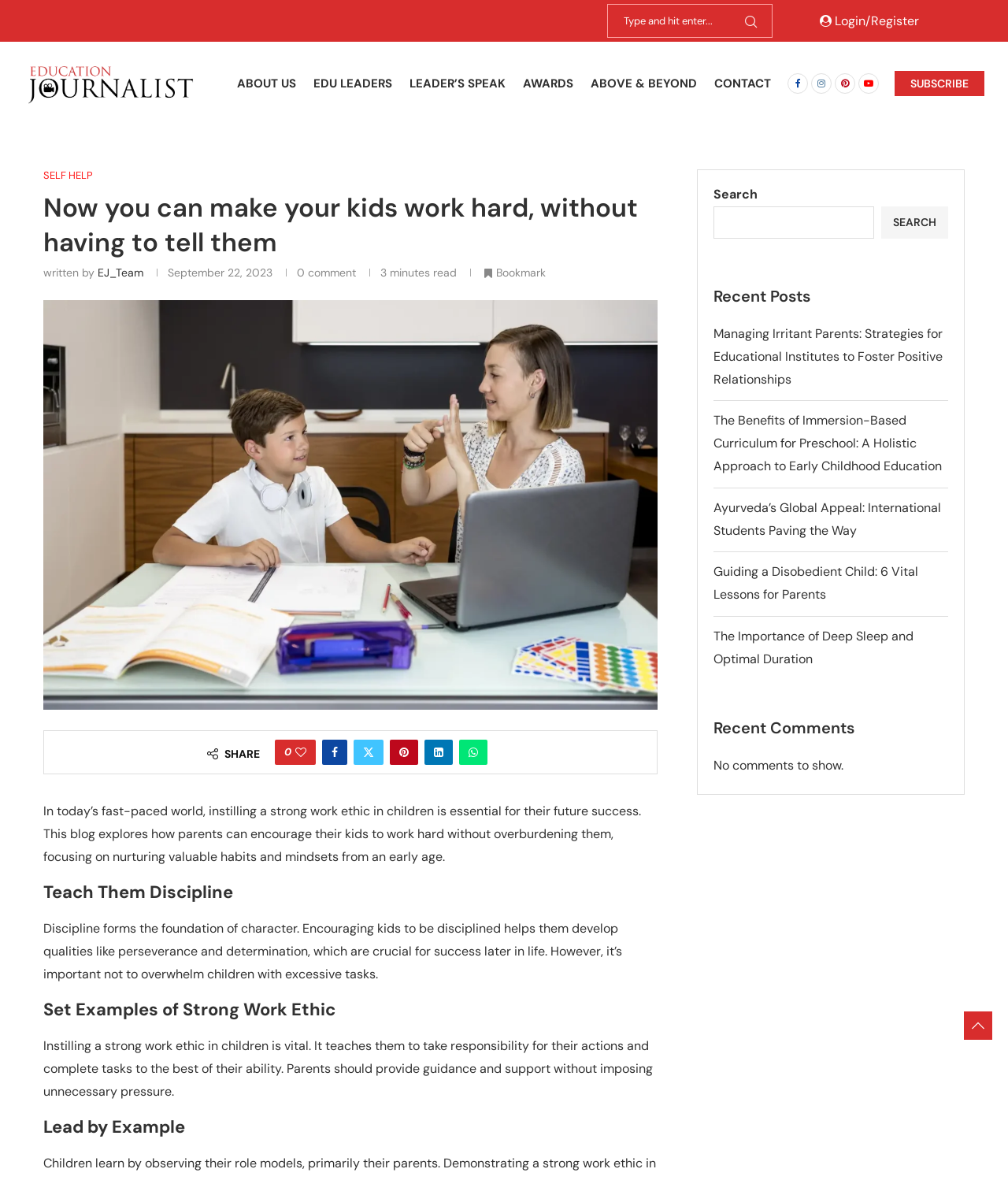Bounding box coordinates are specified in the format (top-left x, top-left y, bottom-right x, bottom-right y). All values are floating point numbers bounded between 0 and 1. Please provide the bounding box coordinate of the region this sentence describes: Self Help

[0.043, 0.143, 0.092, 0.154]